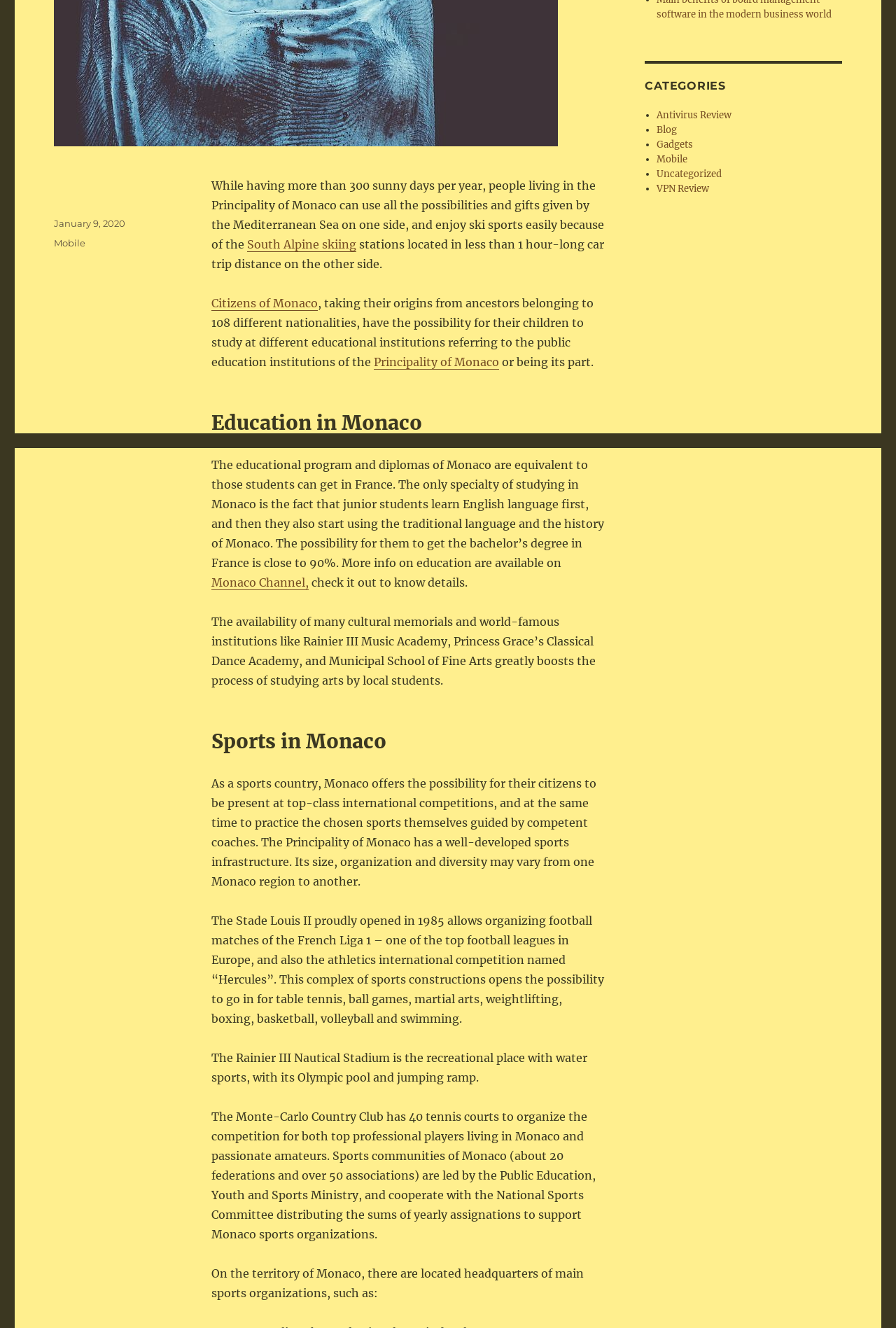From the webpage screenshot, identify the region described by Uncategorized. Provide the bounding box coordinates as (top-left x, top-left y, bottom-right x, bottom-right y), with each value being a floating point number between 0 and 1.

[0.733, 0.127, 0.805, 0.136]